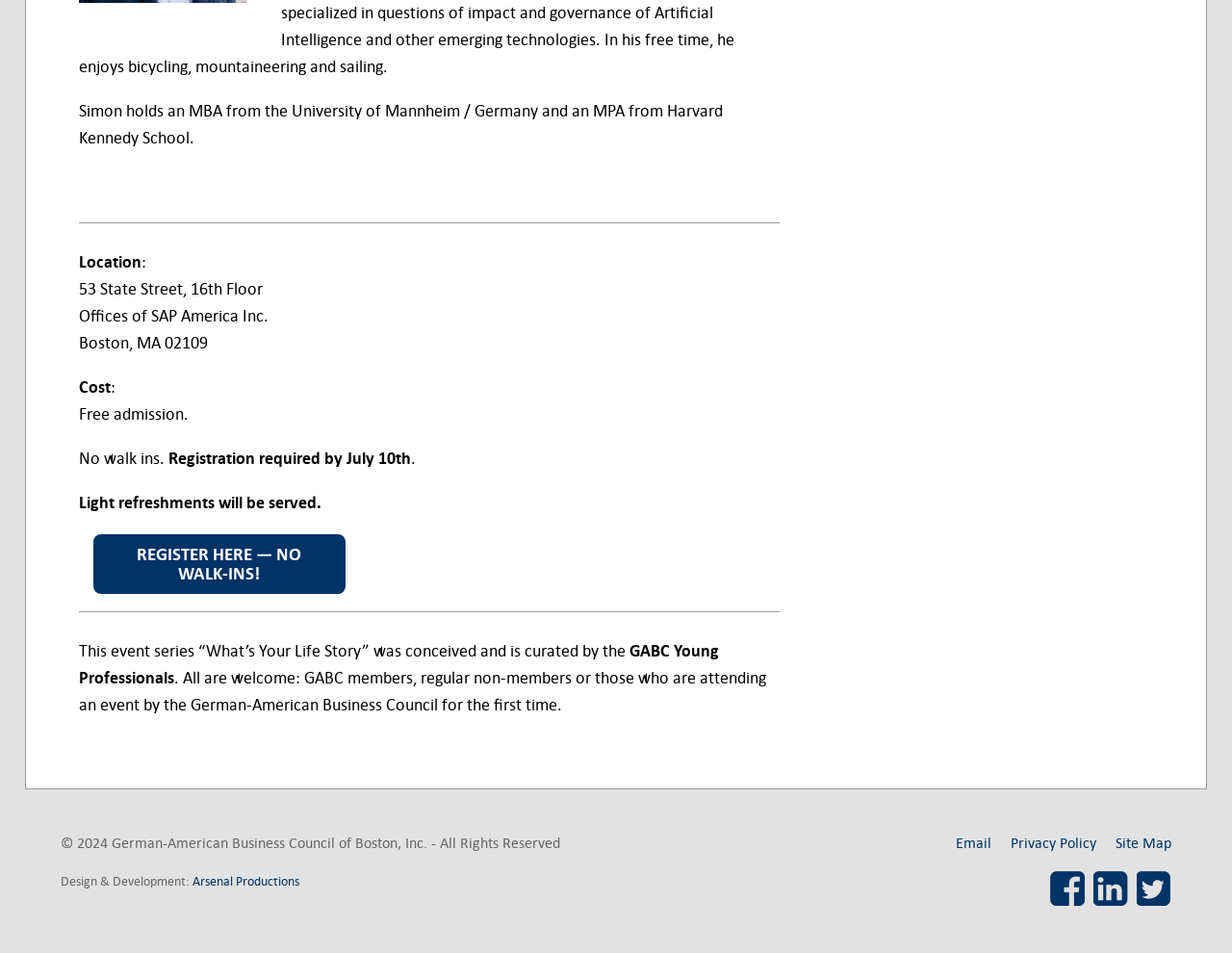What is Simon's educational background?
Please elaborate on the answer to the question with detailed information.

According to the text, Simon holds an MBA from the University of Mannheim in Germany and an MPA from Harvard Kennedy School.